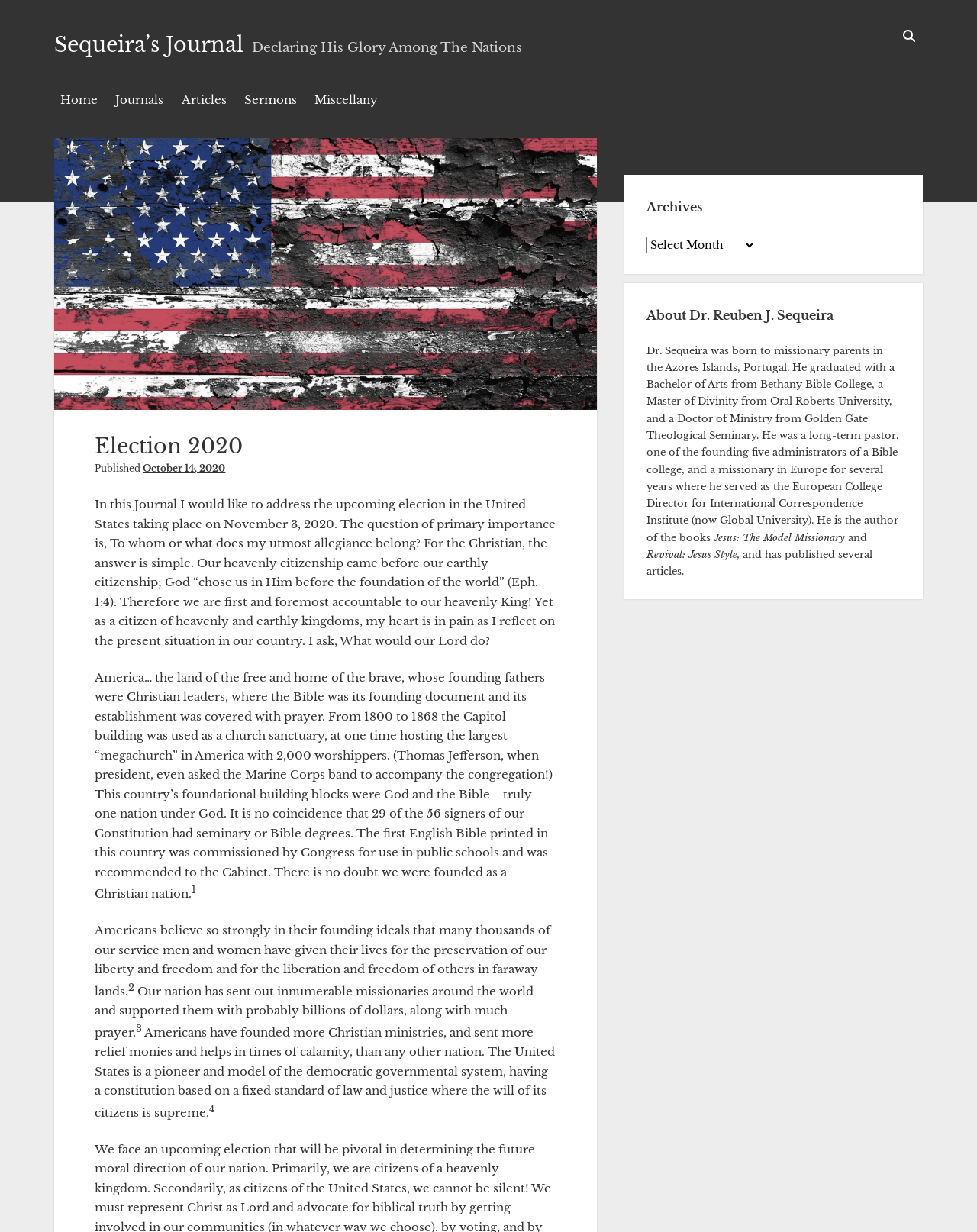Explain in detail what you observe on this webpage.

This webpage is about Election 2020, specifically a journal entry by Dr. Reuben J. Sequeira. At the top, there is a navigation bar with links to "Home", "Journals", "Articles", "Sermons", and "Miscellany". Below the navigation bar, there is a heading "Election 2020" followed by a journal entry. The journal entry starts with a question about the upcoming election in the United States and the importance of allegiance to God as a Christian. 

The journal entry is divided into several paragraphs, discussing the history of the United States as a Christian nation, its founding fathers, and its establishment based on the Bible. The text also mentions the country's missionary efforts, relief monies, and democratic governmental system. 

On the right side of the webpage, there is a sidebar with headings "Sidebar", "Archives", and "About Dr. Reuben J. Sequeira". The "Archives" section has a combobox with a dropdown menu. The "About Dr. Reuben J. Sequeira" section provides a brief biography of Dr. Sequeira, including his education, missionary work, and published books. 

At the very top of the webpage, there is a link to "Sequeira's Journal" and a search bar with a magnifying glass icon.